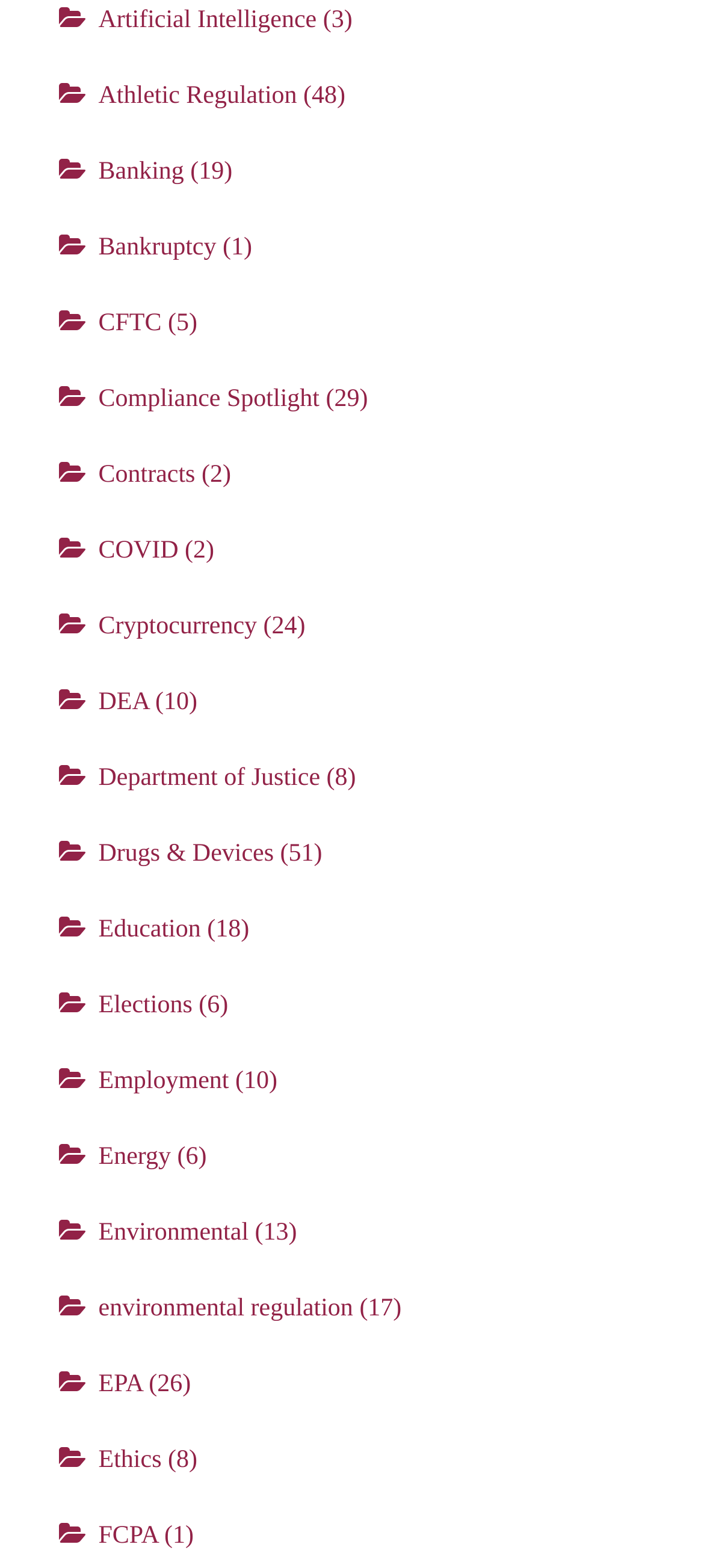What is the last link on the webpage?
Respond to the question with a single word or phrase according to the image.

FCPA